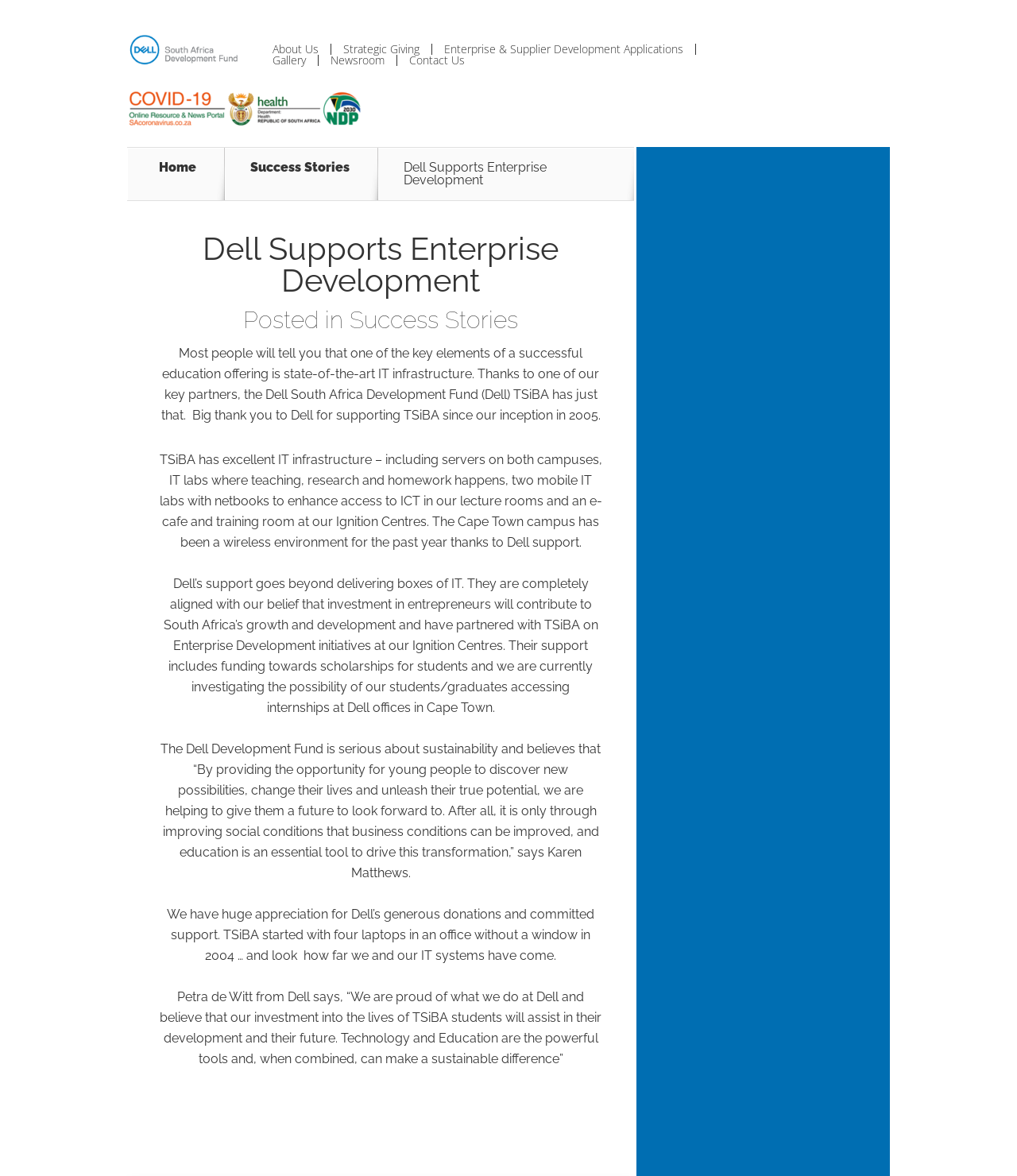Identify the bounding box coordinates of the region that needs to be clicked to carry out this instruction: "Click on Dell Development Fund". Provide these coordinates as four float numbers ranging from 0 to 1, i.e., [left, top, right, bottom].

[0.125, 0.026, 0.238, 0.059]